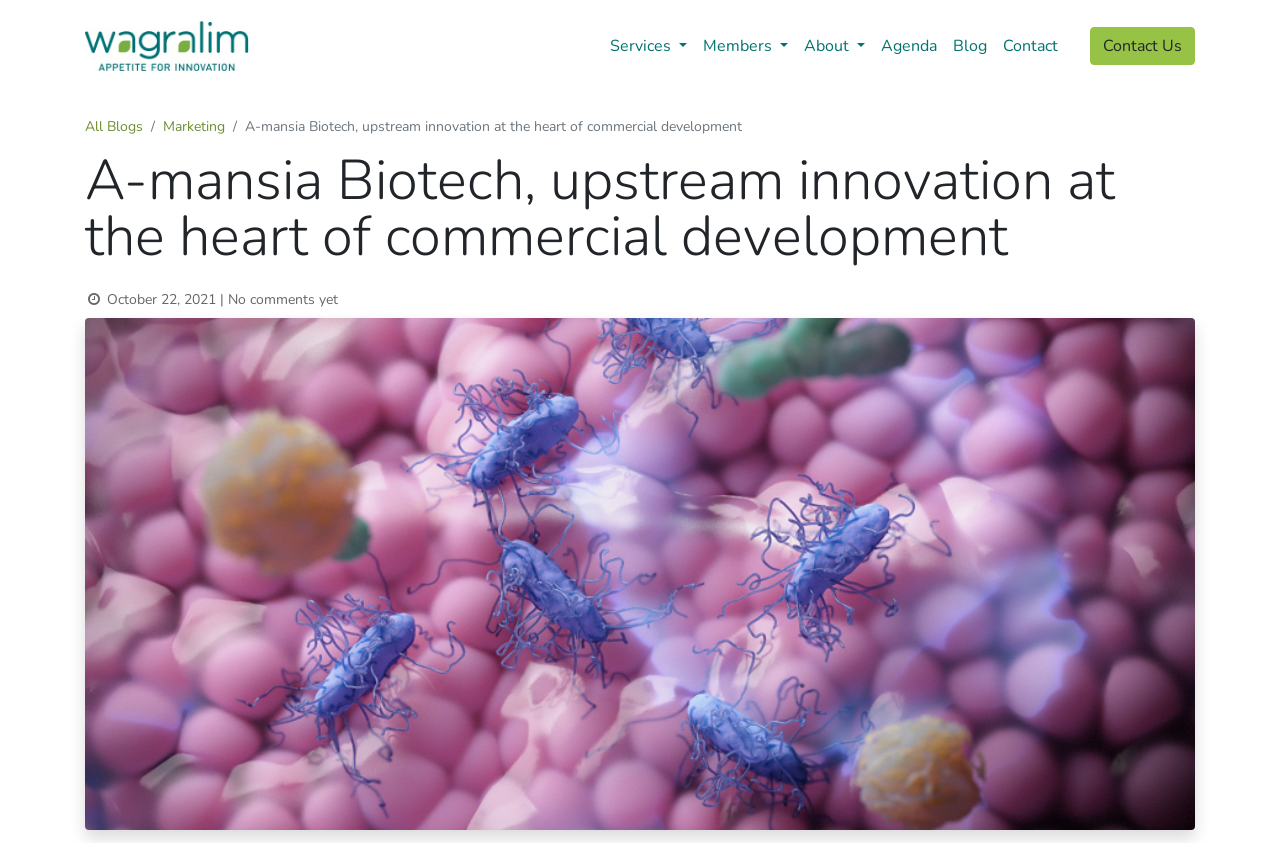How many comments are there on the latest blog post?
With the help of the image, please provide a detailed response to the question.

I found the text '| No comments yet' below the blog post, indicating that there are no comments on the latest blog post.